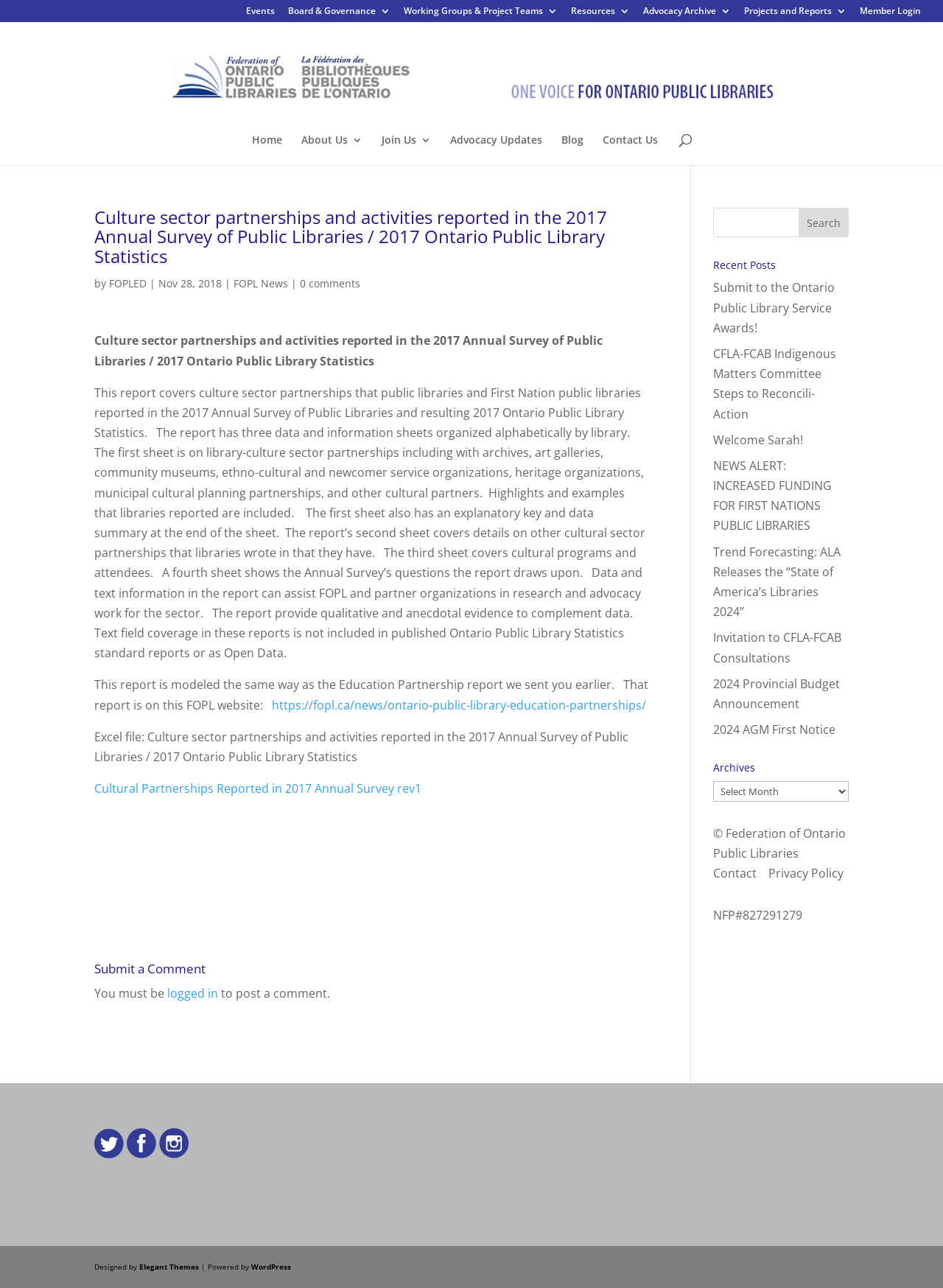What is the format of the report?
Carefully analyze the image and provide a thorough answer to the question.

The format of the report can be found in the text 'Excel file: Culture sector partnerships and activities reported in the 2017 Annual Survey of Public Libraries / 2017 Ontario Public Library Statistics' which provides a link to download the report in Excel format.